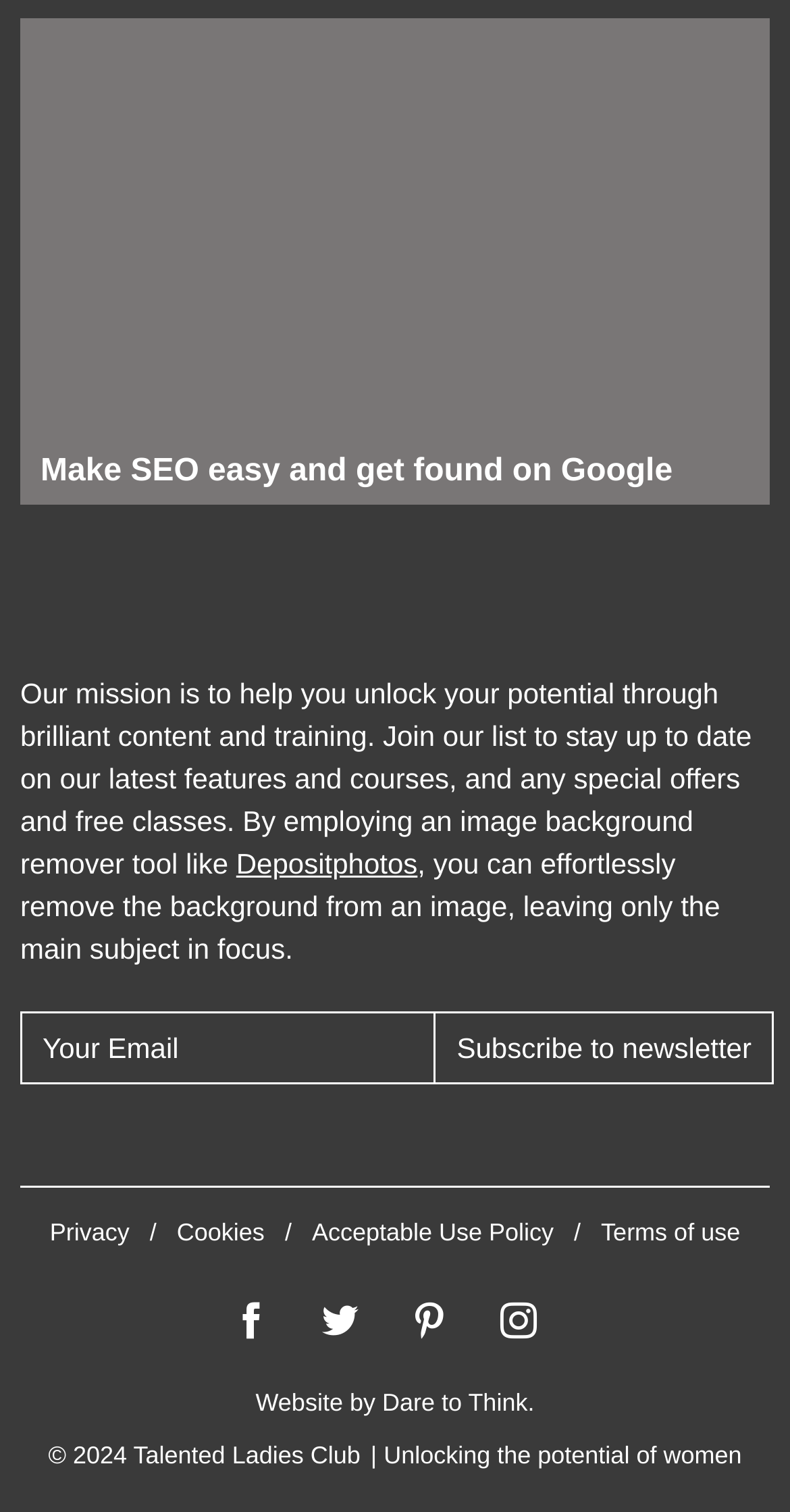Answer the question below in one word or phrase:
How many social media links are there?

4